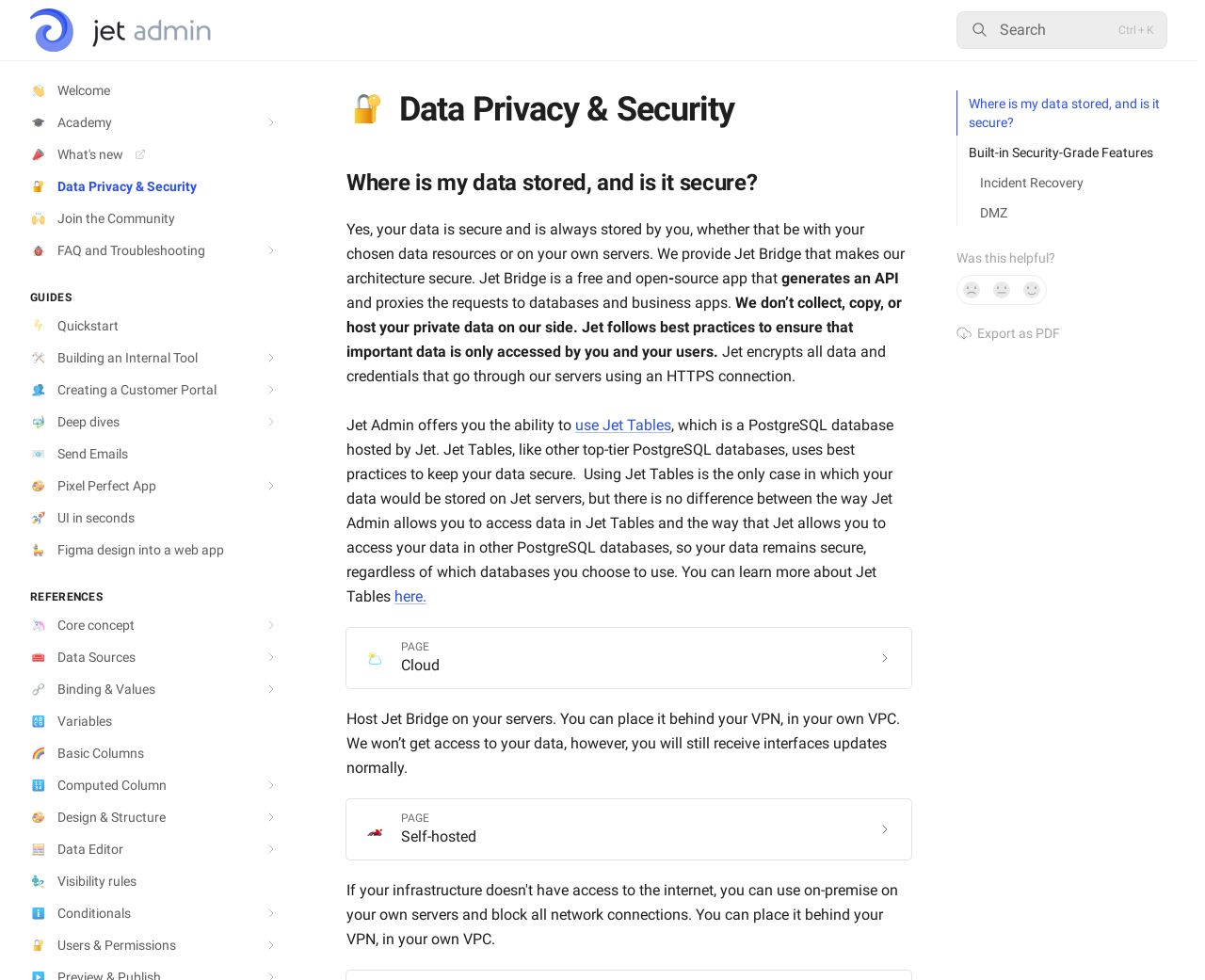Identify the bounding box coordinates of the region that should be clicked to execute the following instruction: "Go to 'Data Privacy & Security'".

[0.009, 0.175, 0.238, 0.206]